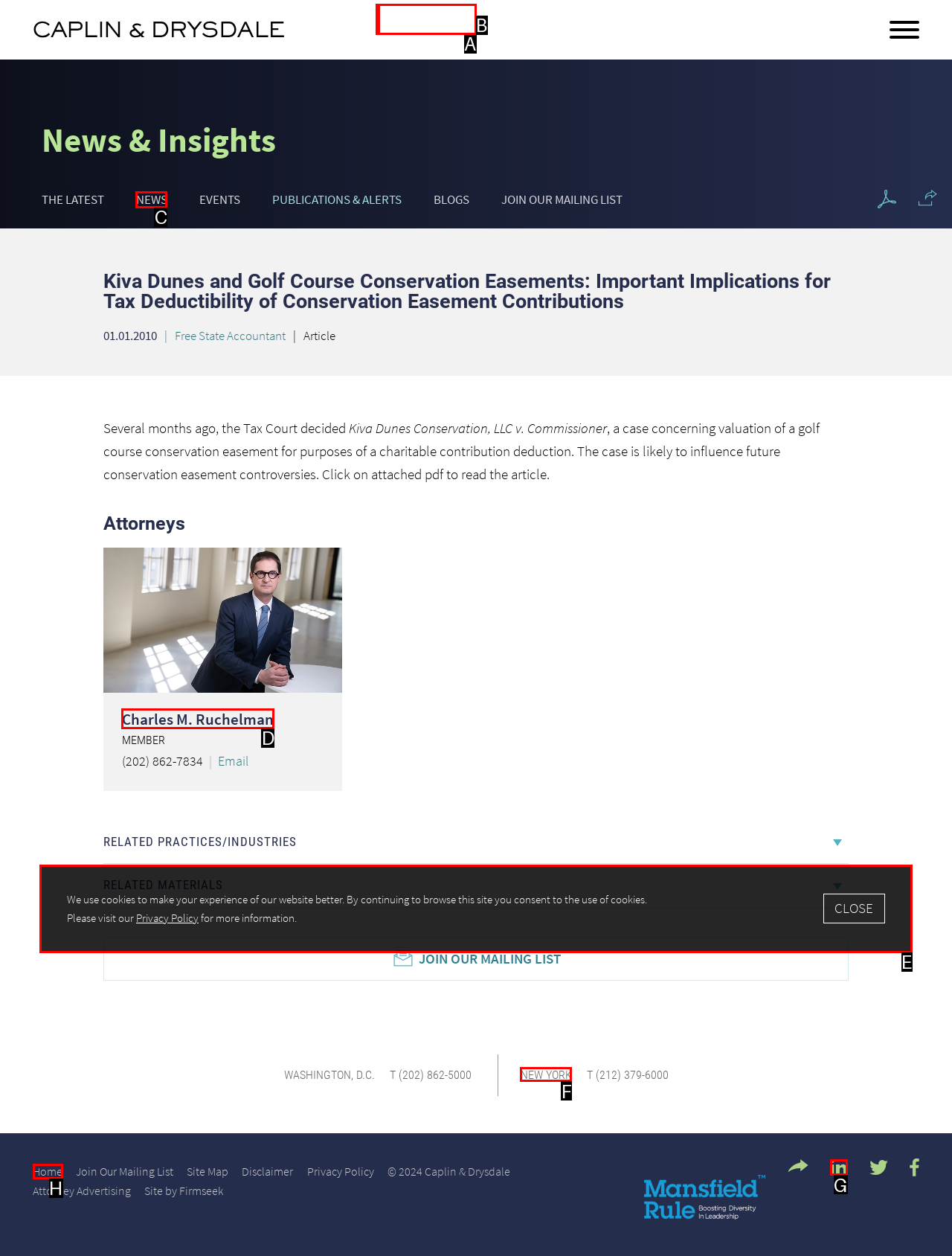Which choice should you pick to execute the task: Contact Charles M. Ruchelman
Respond with the letter associated with the correct option only.

D